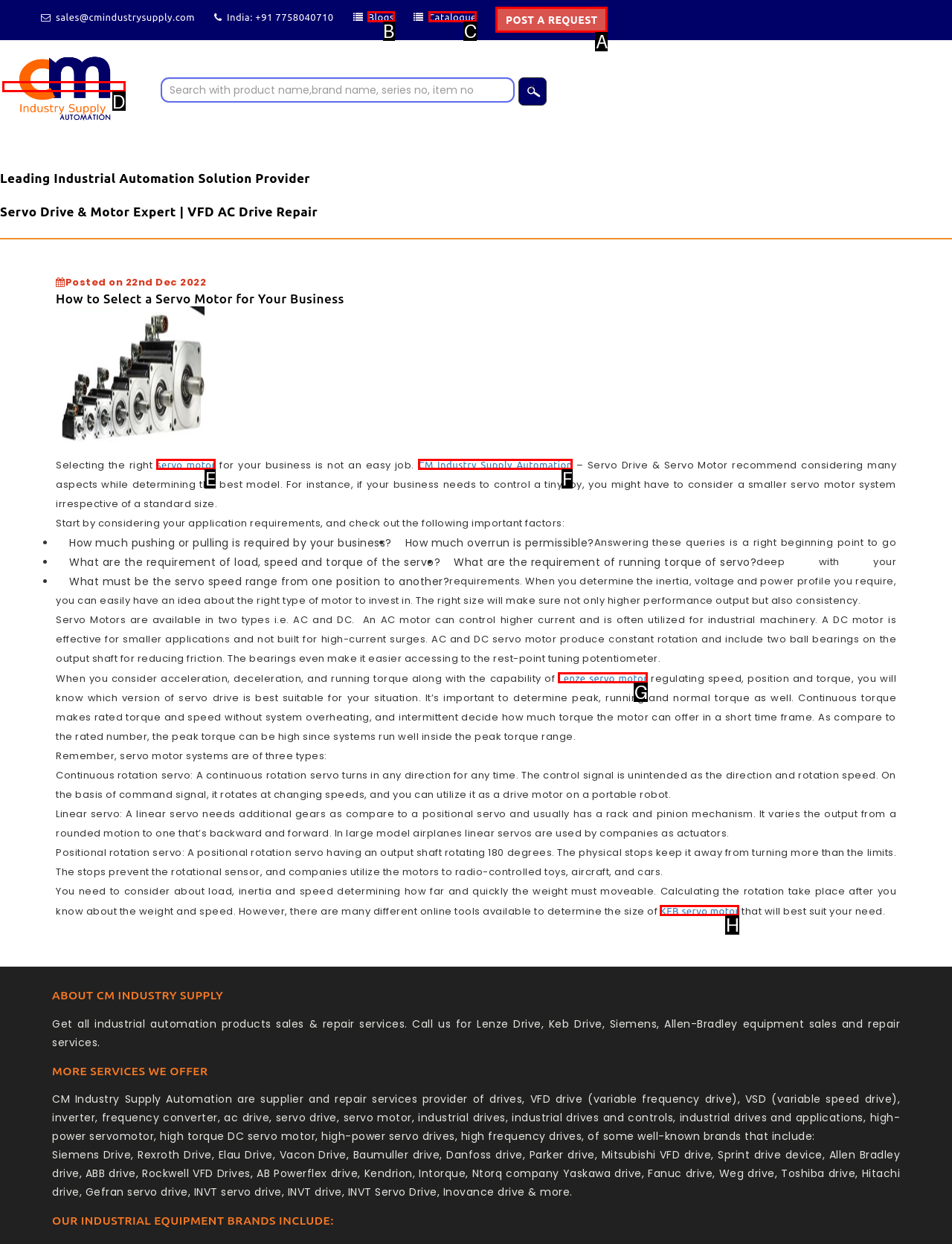Which option best describes: CM Industry Supply Automation
Respond with the letter of the appropriate choice.

F